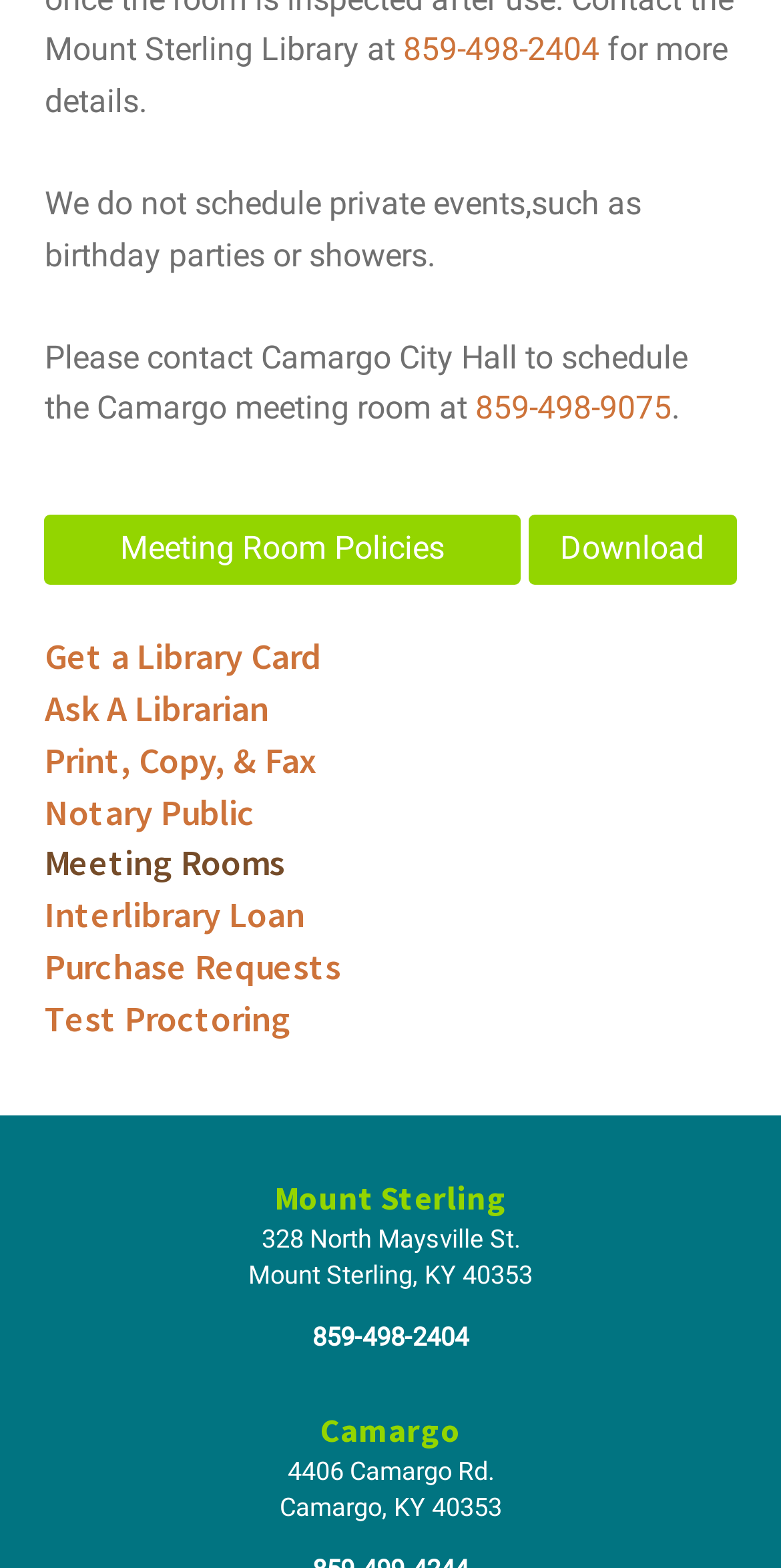How many meeting rooms are mentioned?
Refer to the image and give a detailed answer to the query.

I counted the number of meeting rooms mentioned on the webpage. There is a 'Meeting Rooms' link and two locations mentioned, Mount Sterling and Camargo, each with a meeting room.